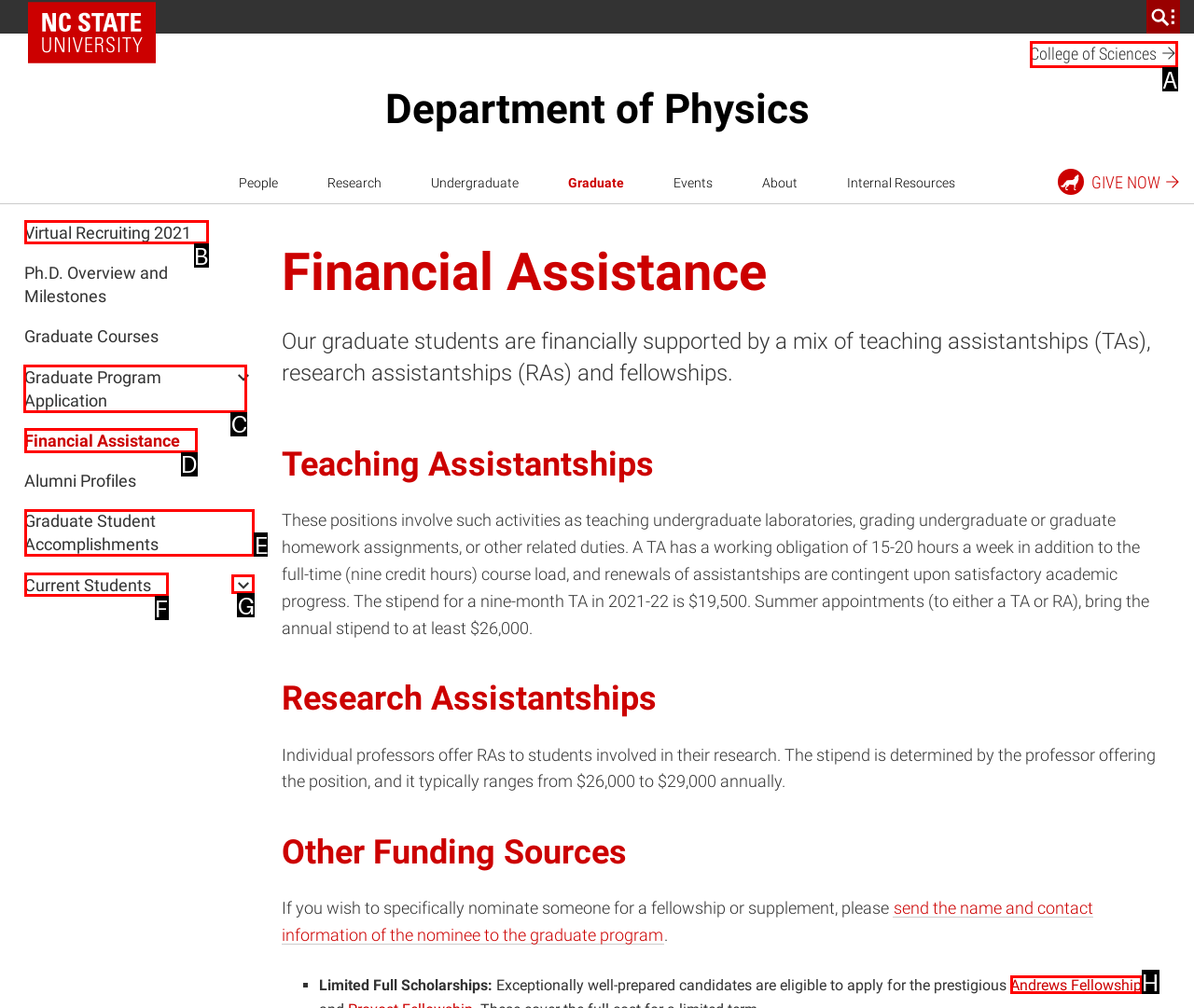Identify the appropriate lettered option to execute the following task: Learn about Graduate Program Application
Respond with the letter of the selected choice.

C